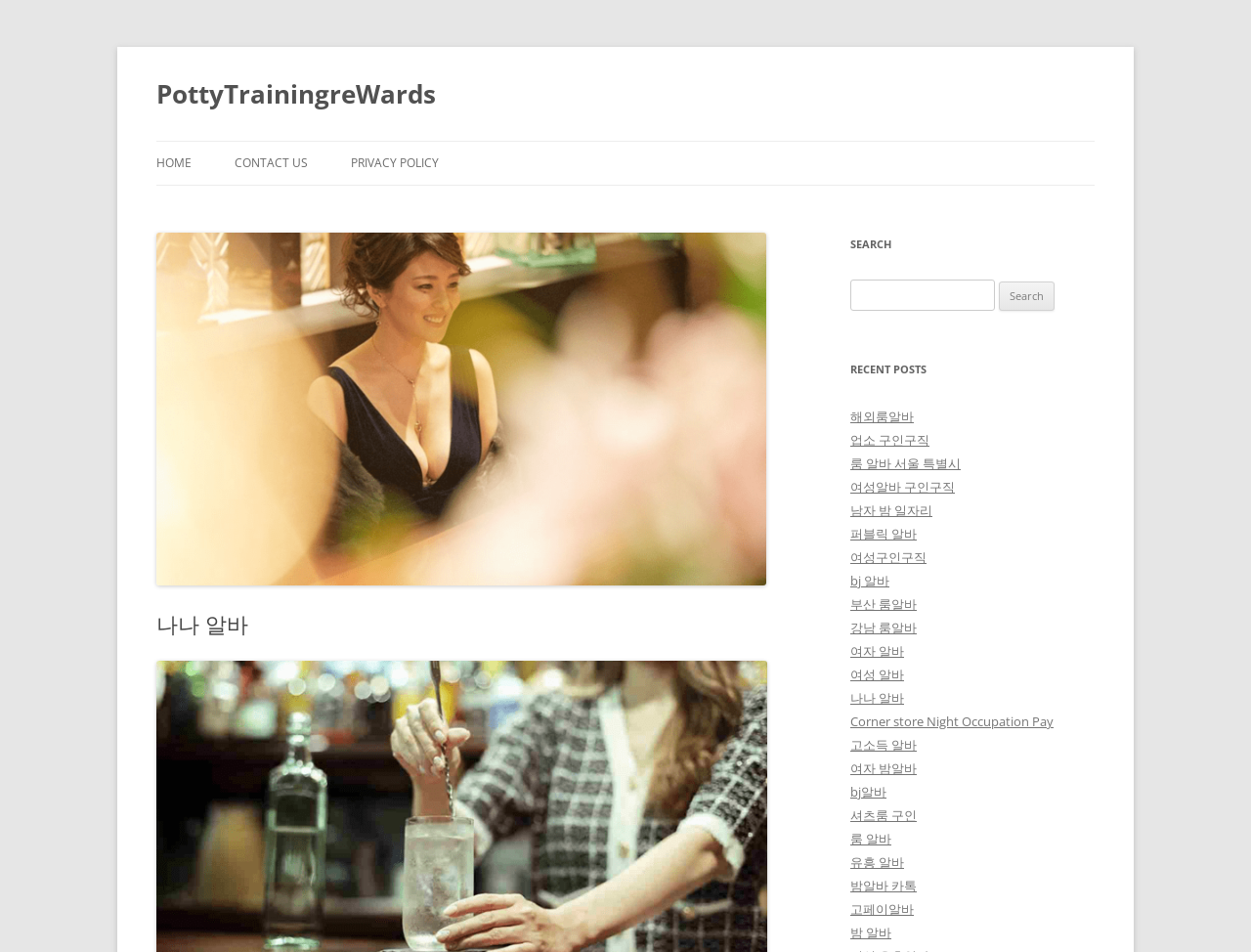Determine the bounding box coordinates of the clickable element necessary to fulfill the instruction: "Search for something". Provide the coordinates as four float numbers within the 0 to 1 range, i.e., [left, top, right, bottom].

[0.68, 0.294, 0.875, 0.327]